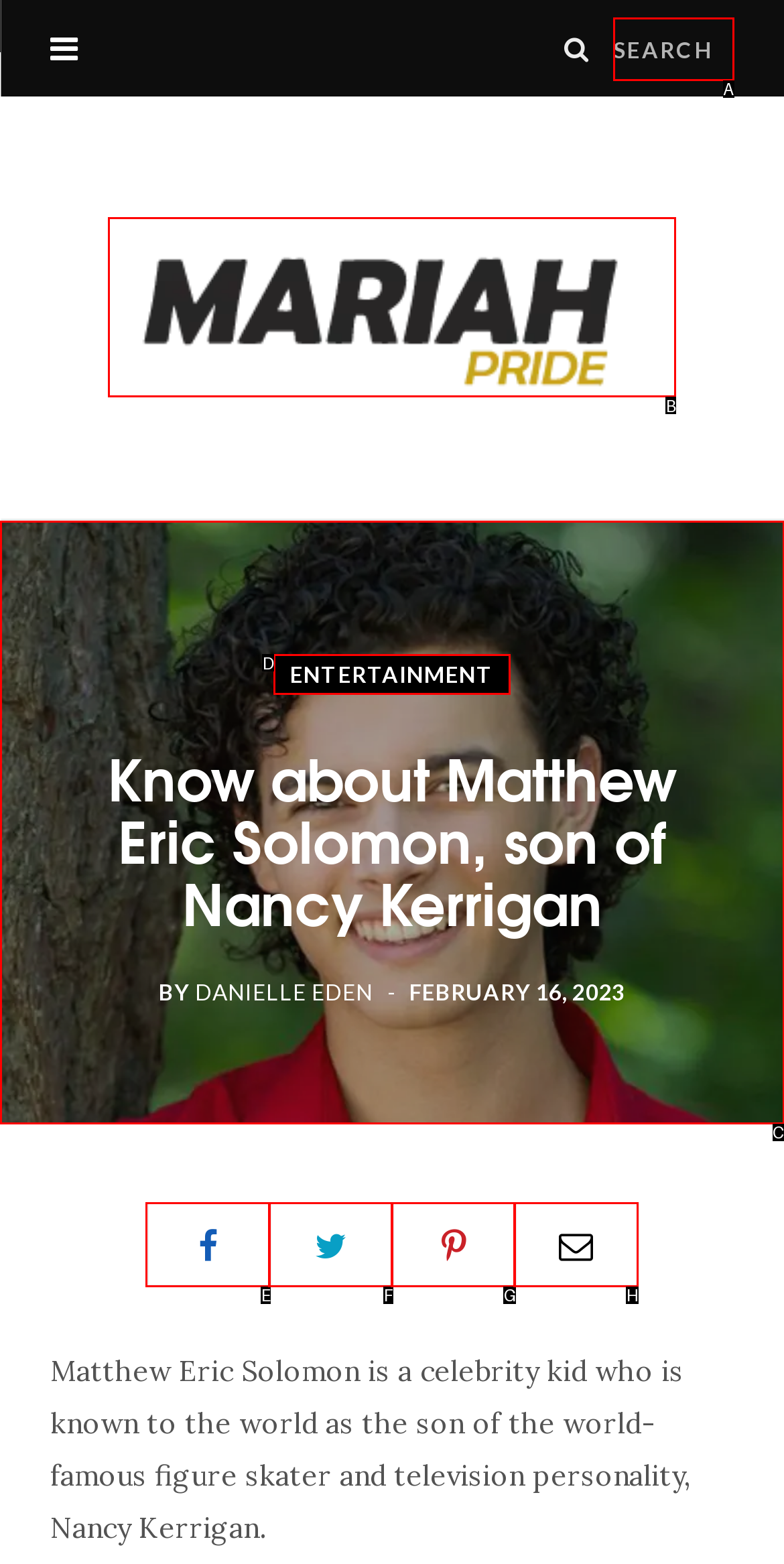Select the proper HTML element to perform the given task: Visit Mariah Pride's page Answer with the corresponding letter from the provided choices.

B